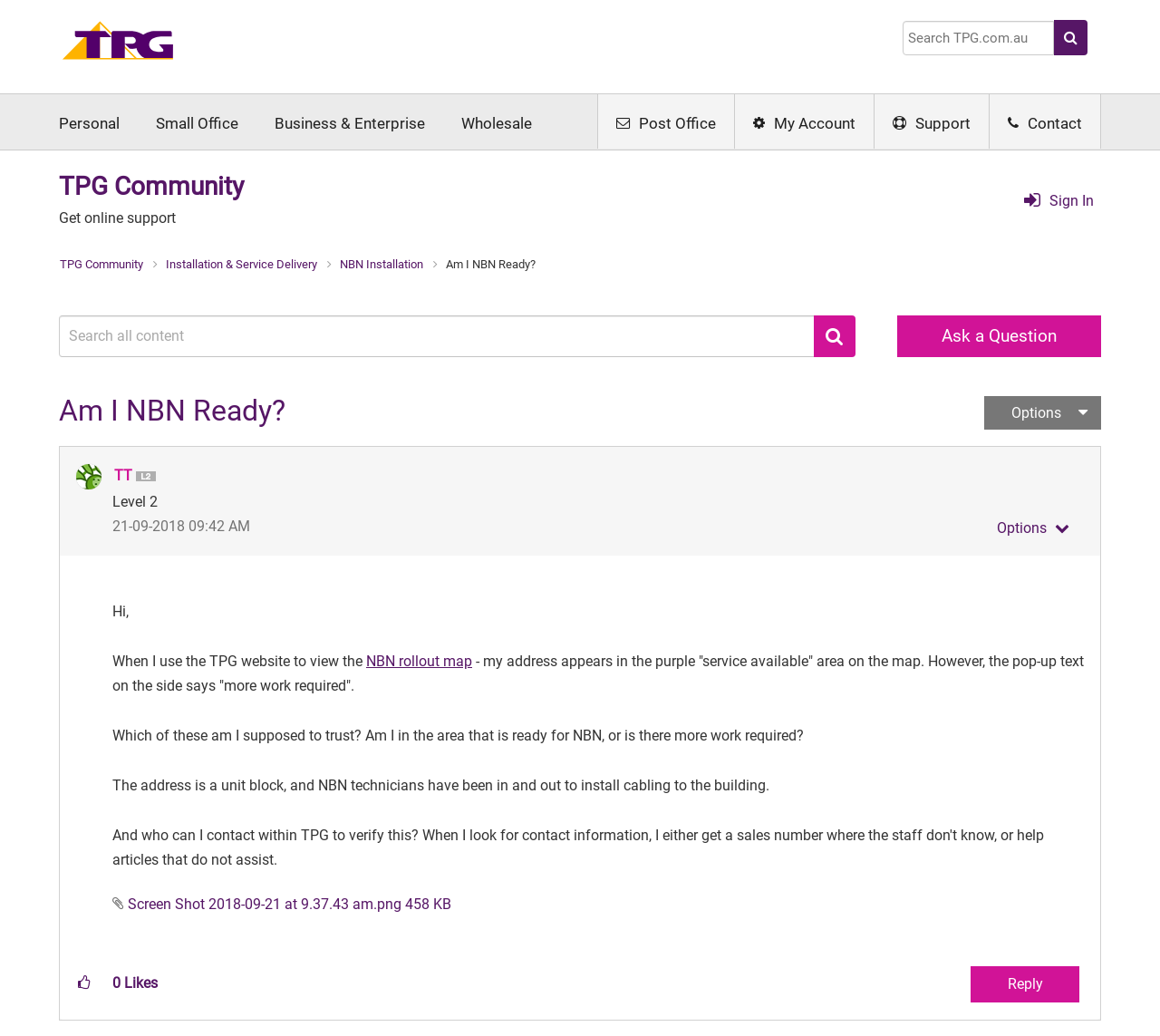Find the bounding box of the element with the following description: "Installation & Service Delivery". The coordinates must be four float numbers between 0 and 1, formatted as [left, top, right, bottom].

[0.141, 0.248, 0.276, 0.261]